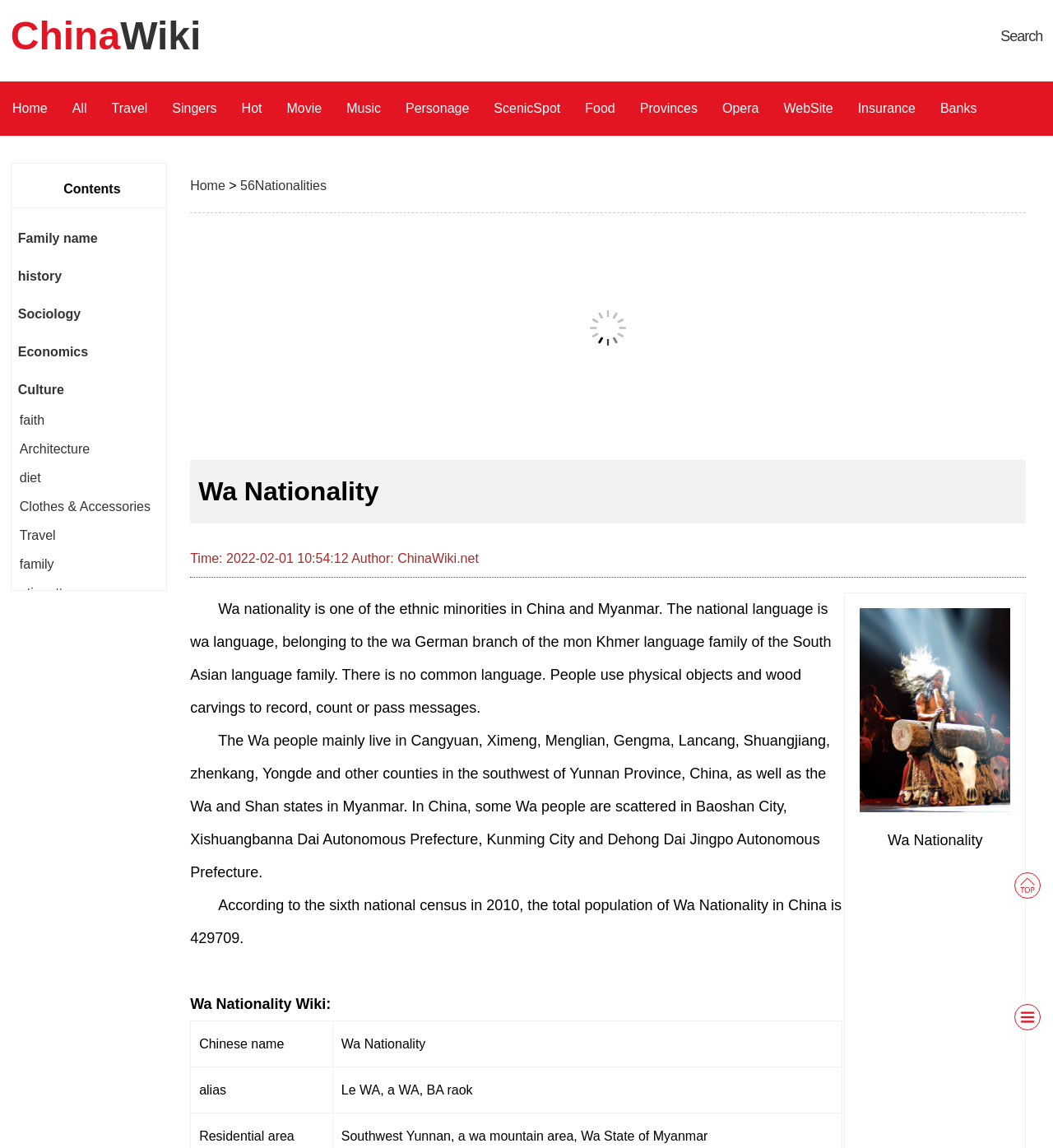Locate the bounding box coordinates of the segment that needs to be clicked to meet this instruction: "Search for something".

[0.95, 0.024, 0.99, 0.039]